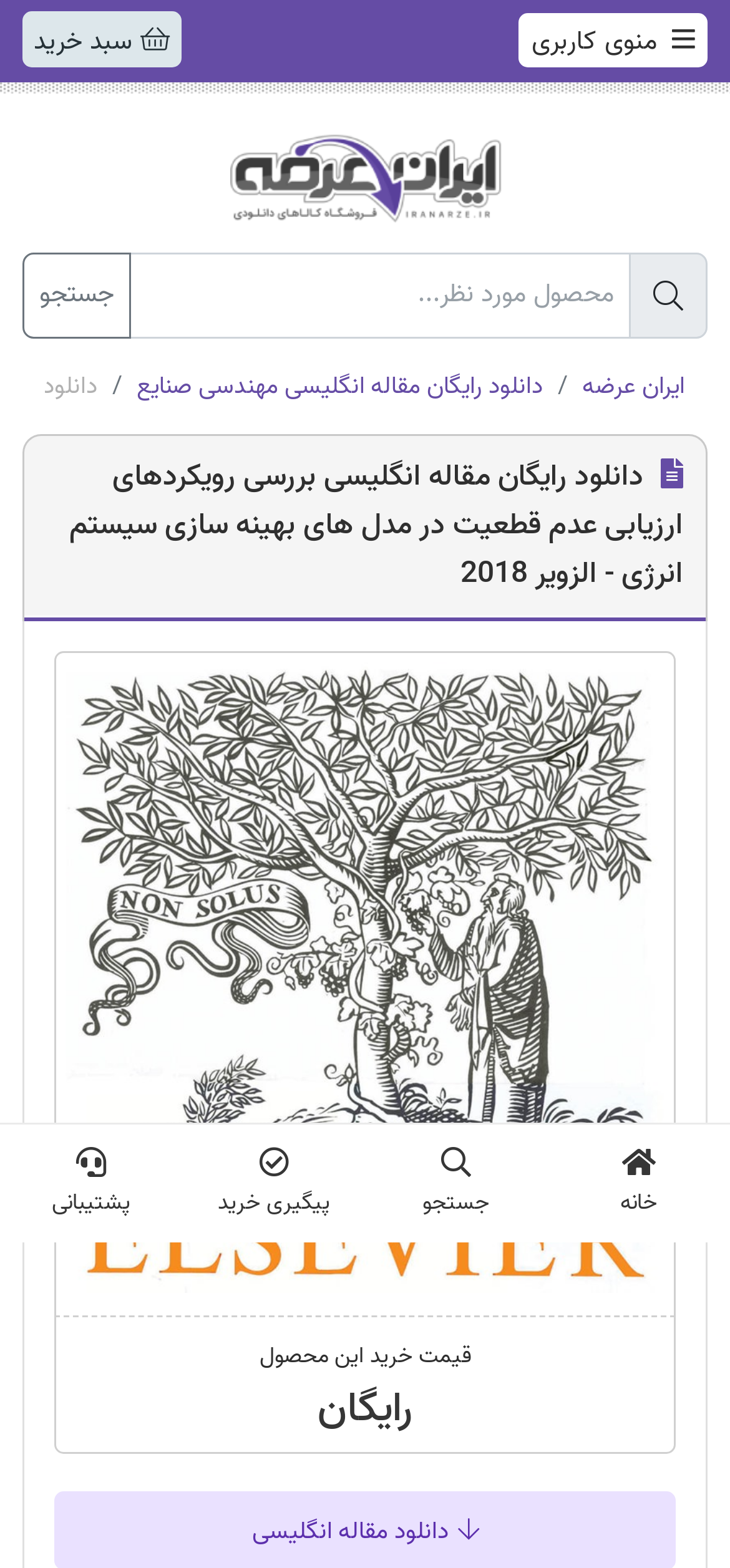Determine the bounding box coordinates for the area that needs to be clicked to fulfill this task: "browse related articles". The coordinates must be given as four float numbers between 0 and 1, i.e., [left, top, right, bottom].

[0.187, 0.234, 0.744, 0.259]